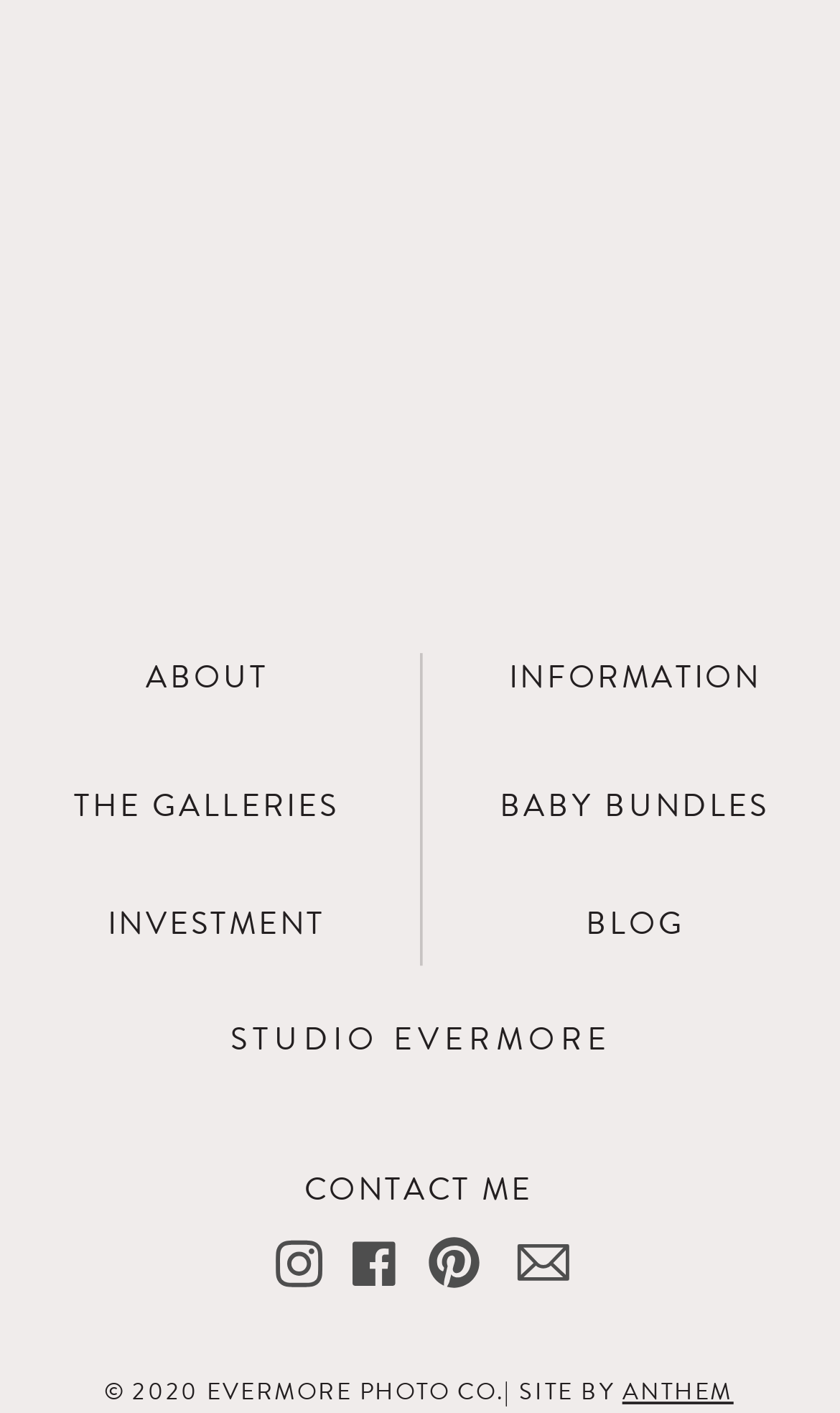Find the bounding box coordinates of the clickable area required to complete the following action: "Visit the 'ABOUT' page".

[0.128, 0.47, 0.366, 0.496]